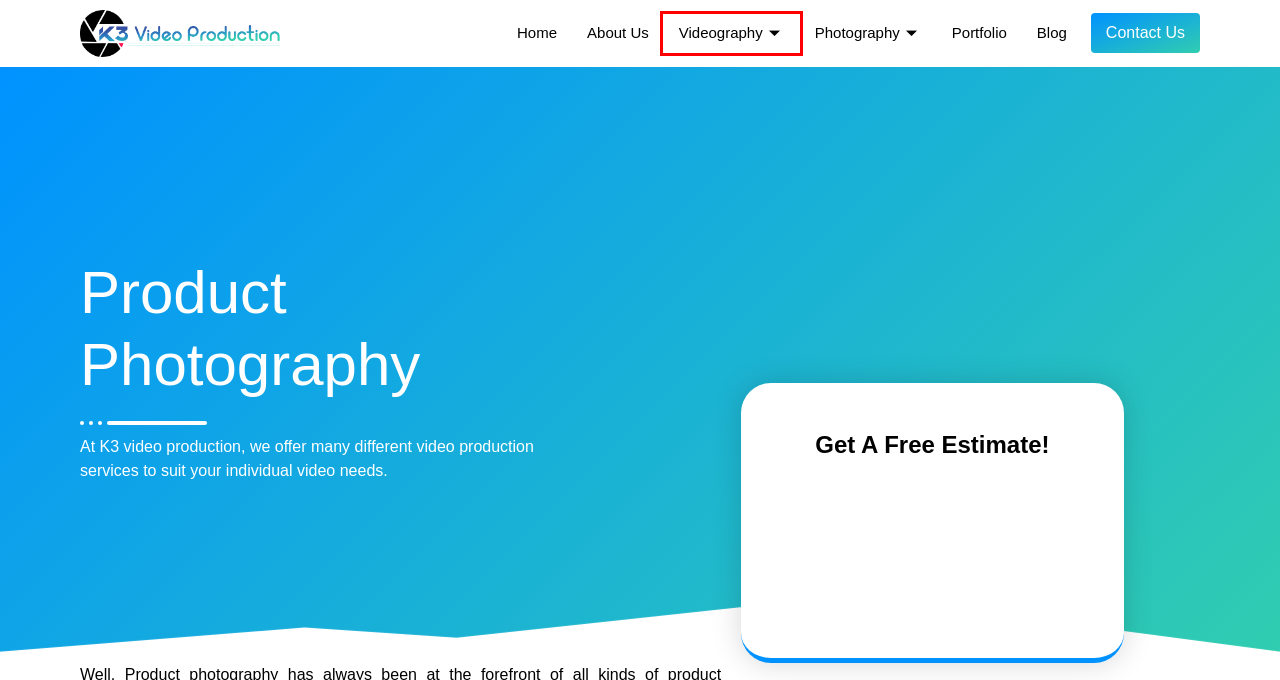You have a screenshot showing a webpage with a red bounding box highlighting an element. Choose the webpage description that best fits the new webpage after clicking the highlighted element. The descriptions are:
A. Chicago Video Production Company | K3Video Production
B. Portfolio | K3video Production
C. Call Us Today | Chicago Production Studio | k3videoproduction
D. Professional Videography Services | K3video Production
E. High-Quality Photography Services | K3VideoProduction
F. Privacy Policy
G. Blog | K3video Production
H. K3 Video Production Chicago | Best Chicago Production Company

D